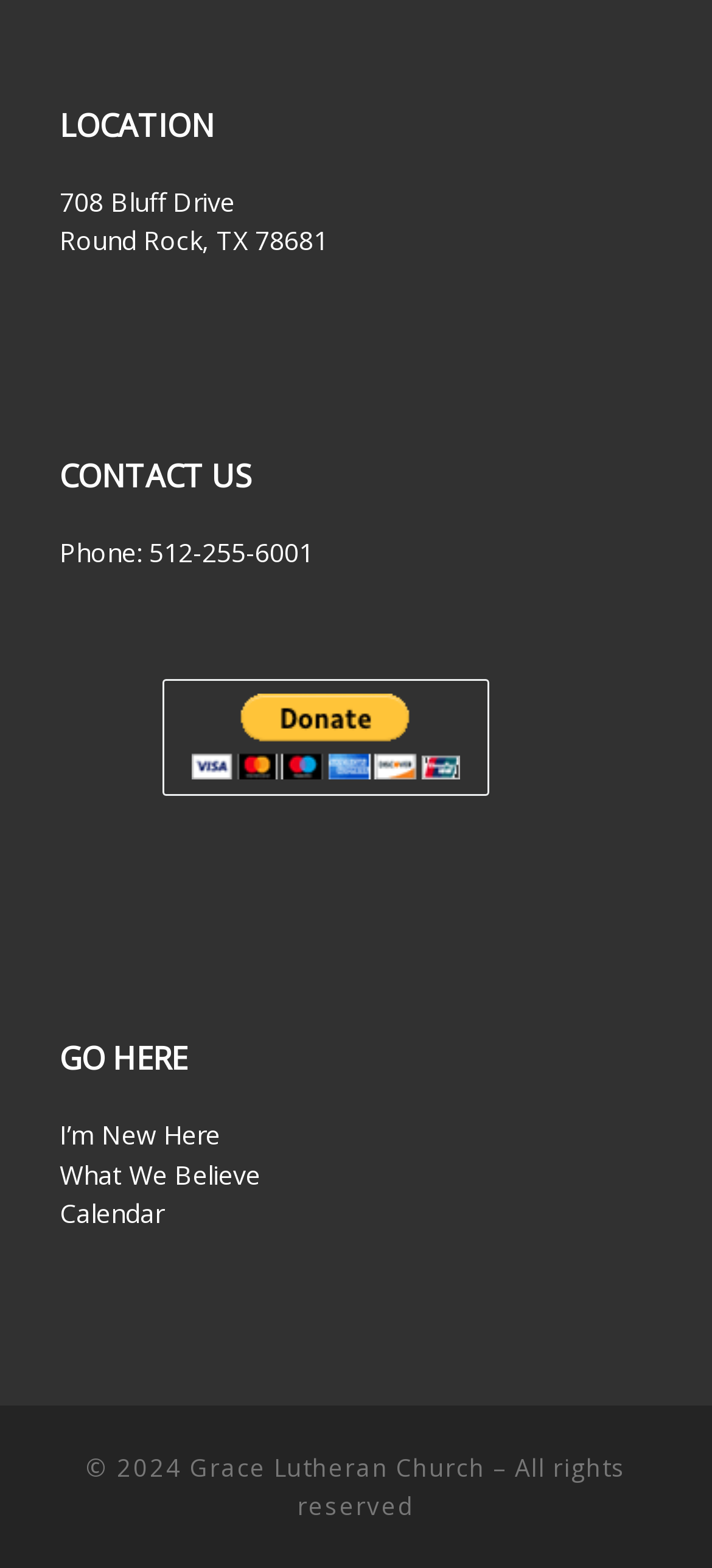Please identify the bounding box coordinates of where to click in order to follow the instruction: "Pay with PayPal".

[0.229, 0.433, 0.688, 0.507]